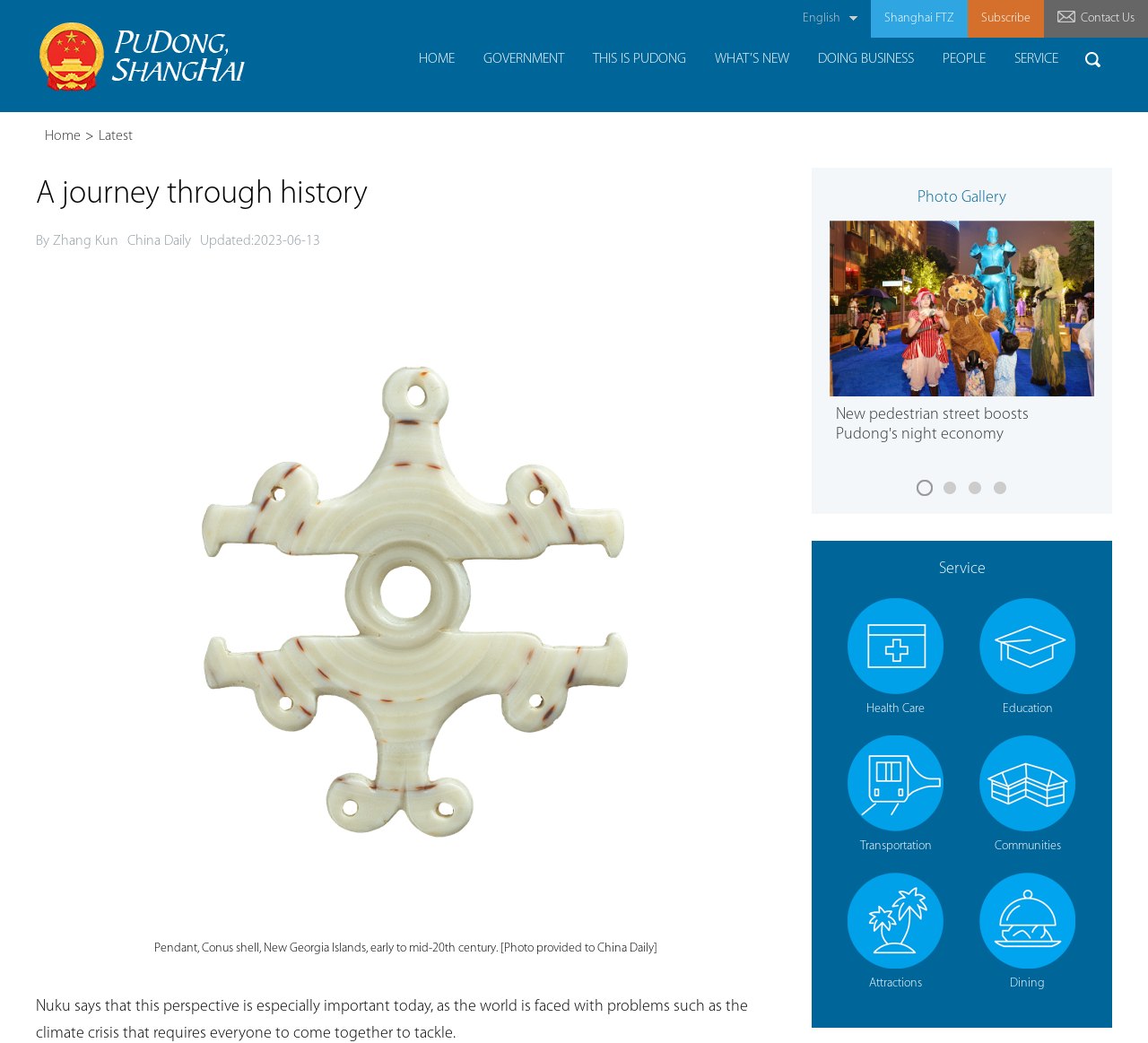Please find the bounding box coordinates of the section that needs to be clicked to achieve this instruction: "Search for something".

[0.934, 0.038, 0.969, 0.076]